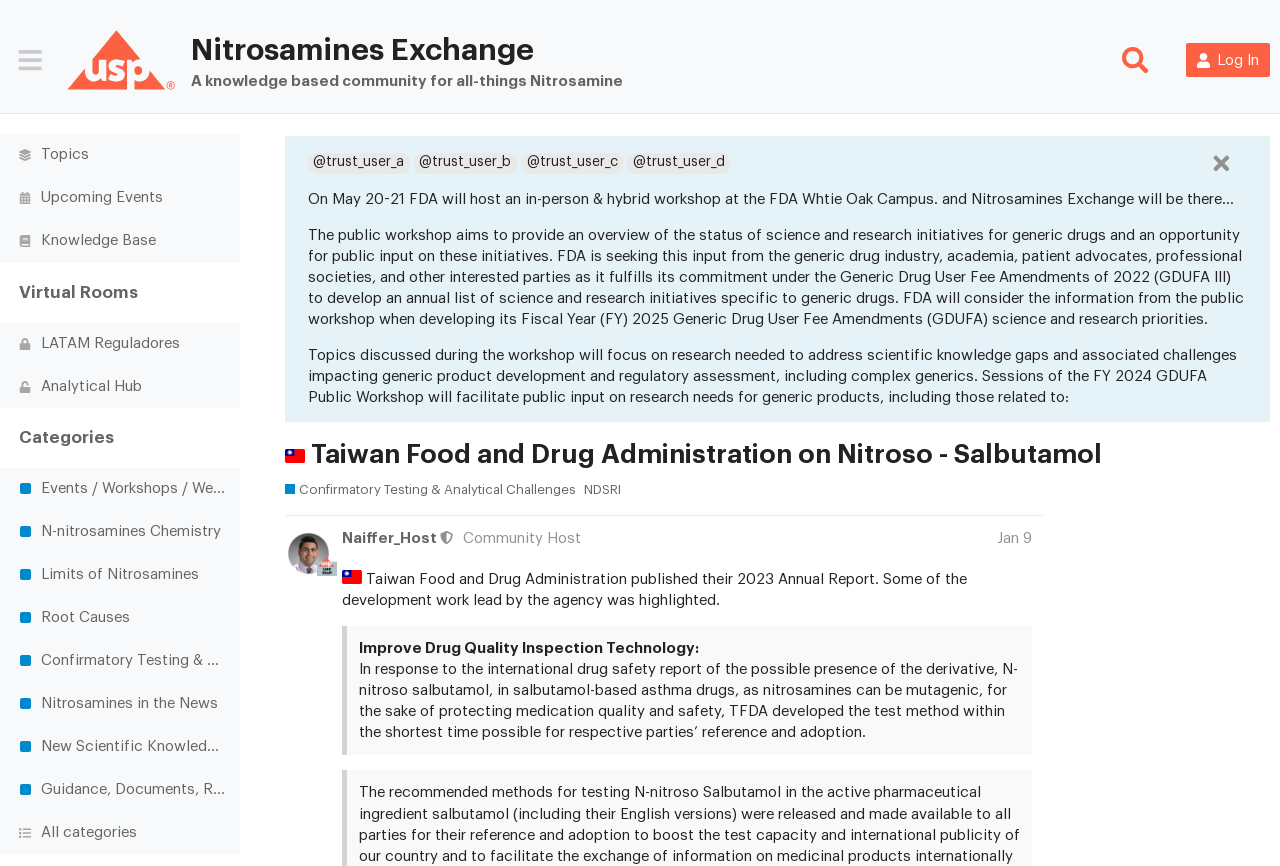Find the bounding box of the UI element described as: "Buyer resources". The bounding box coordinates should be given as four float values between 0 and 1, i.e., [left, top, right, bottom].

None